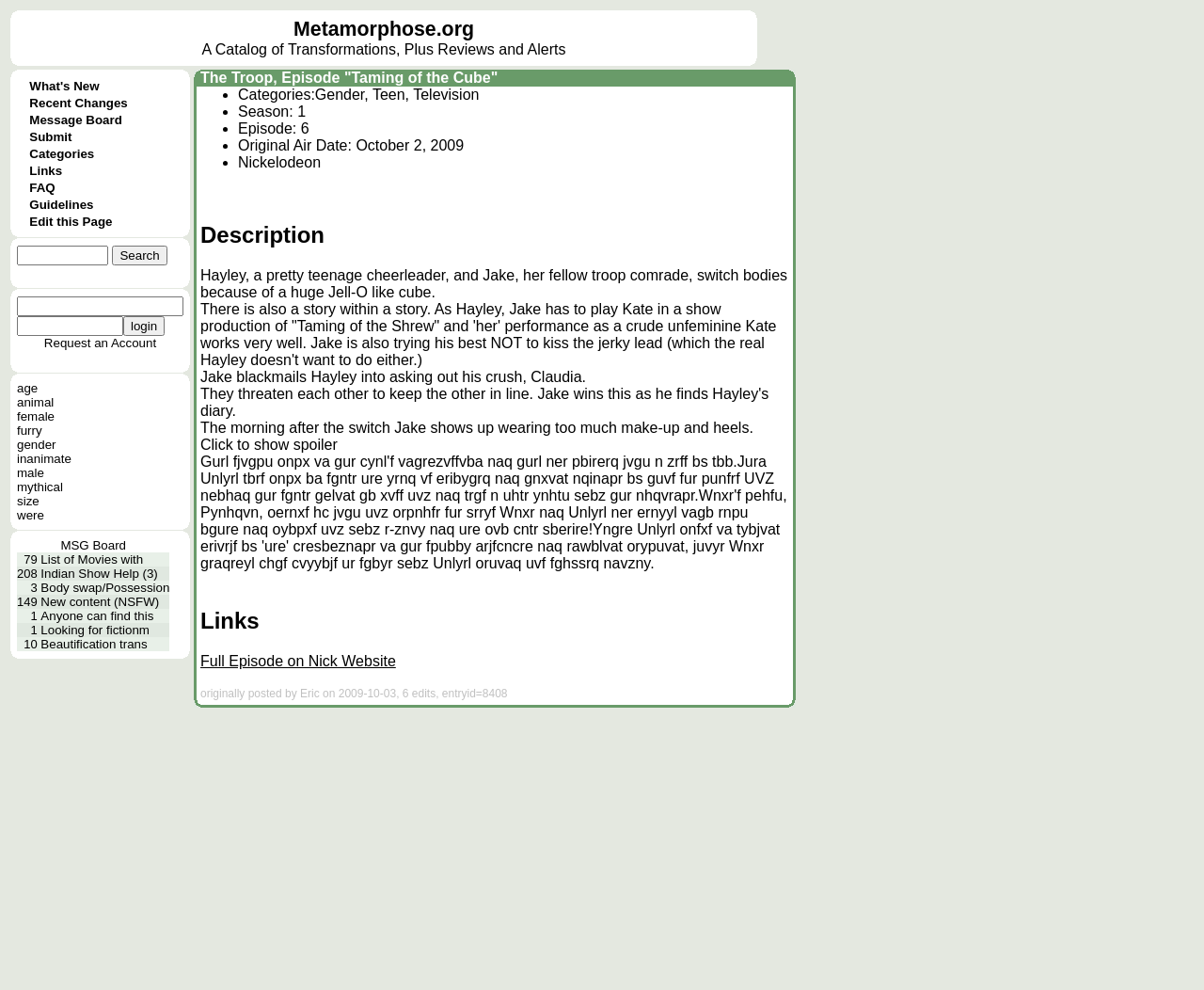What is the name of the website?
Please provide a single word or phrase answer based on the image.

Metamorphose.org